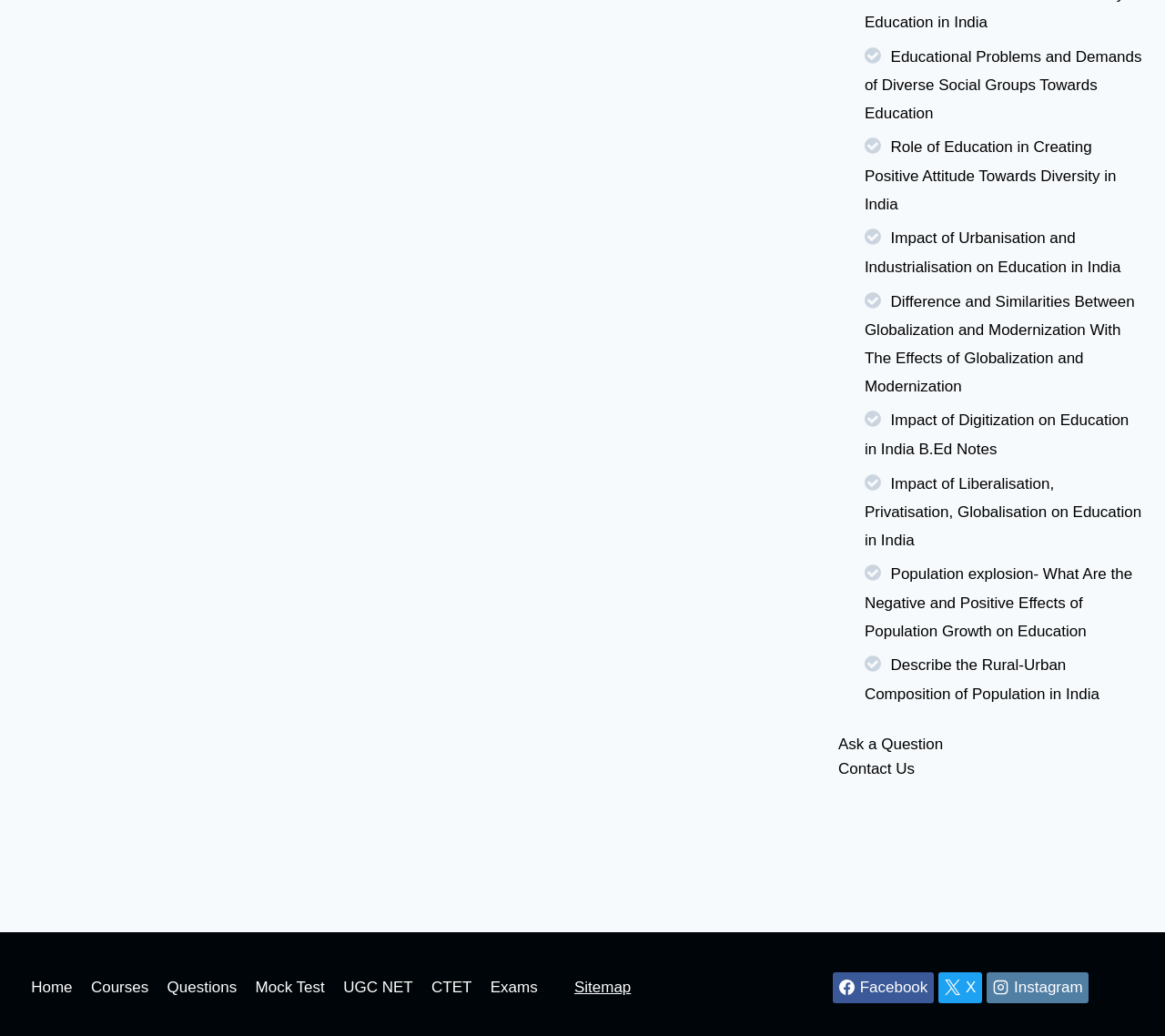Predict the bounding box coordinates for the UI element described as: "Contact Us". The coordinates should be four float numbers between 0 and 1, presented as [left, top, right, bottom].

[0.72, 0.731, 0.981, 0.754]